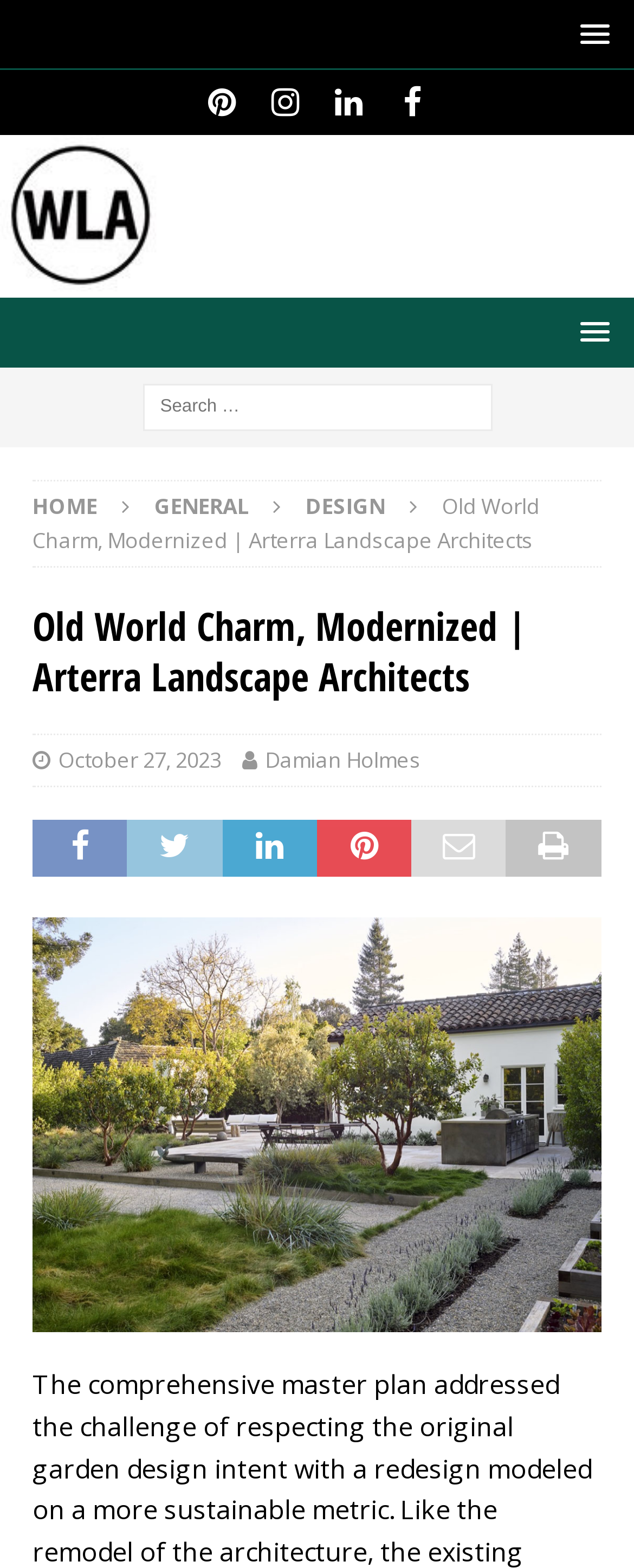Offer a detailed explanation of the webpage layout and contents.

The webpage is about Old World Charm, a landscape architecture project by Arterra Landscape Architects. At the top right corner, there is a button with a popup menu. Below it, there are four social media links: Pinterest, Instagram, Linkedin, and Facebook, aligned horizontally. 

On the top left, there is a link to World Landscape Architecture, accompanied by an image with the same name. Next to it, there is another button with a popup menu. 

Below these elements, there is a complementary section that spans the entire width of the page. Within this section, there is a search bar with a search box labeled "Search for:". 

To the right of the search bar, there are four navigation links: HOME, GENERAL, DESIGN, and a header that displays the title "Old World Charm, Modernized | Arterra Landscape Architects". 

Below the header, there is a section with a heading that repeats the title, followed by two links: one to the date "October 27, 2023" and another to the author "Damian Holmes". 

The main content of the page is an image or figure that takes up most of the page's width, with a link at the bottom right corner of the image.